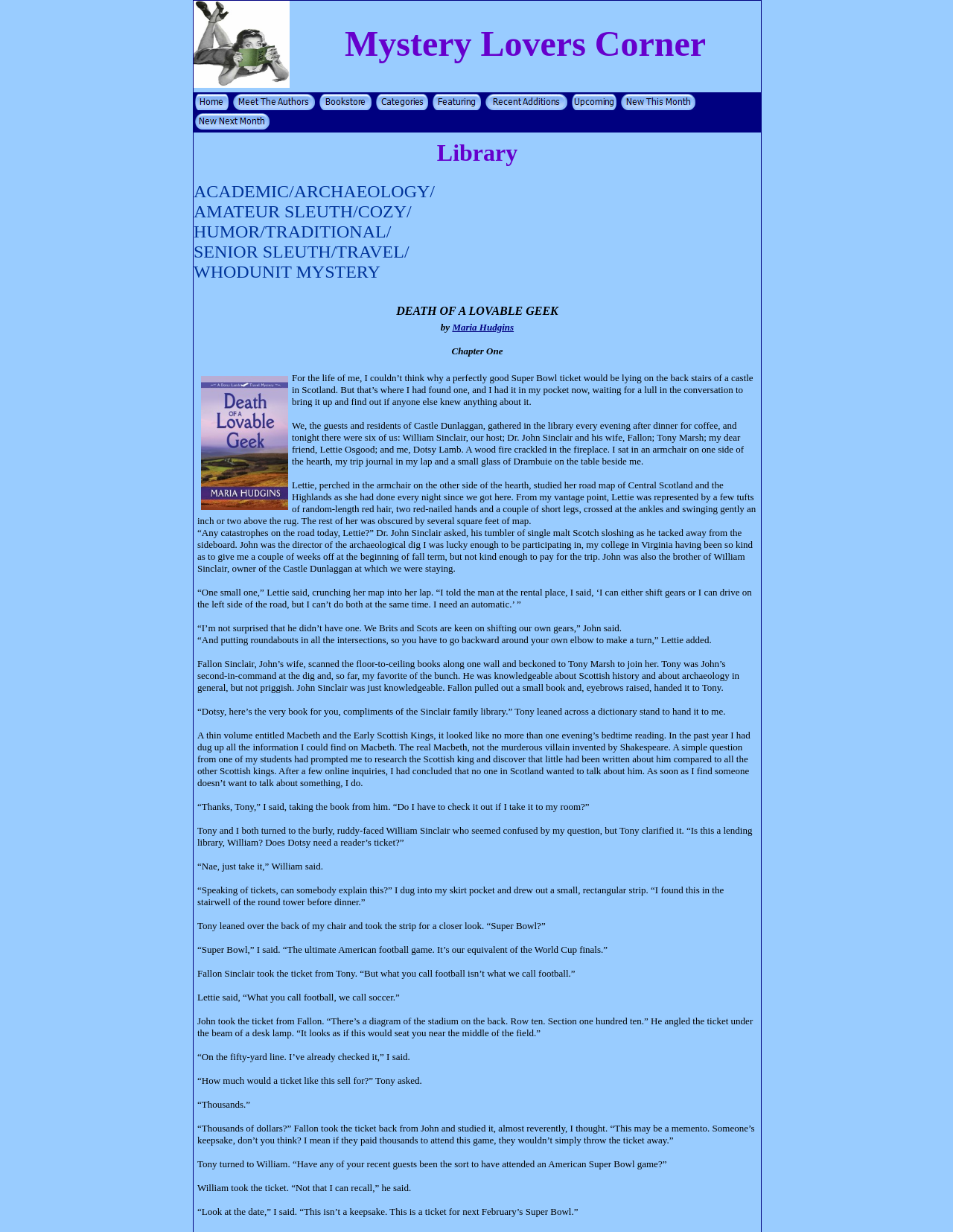Observe the image and answer the following question in detail: What is the name of the archaeological dig director?

I found this answer by reading the text 'John was the director of the archaeological dig I was lucky enough to be participating in...' which explicitly states John's role.